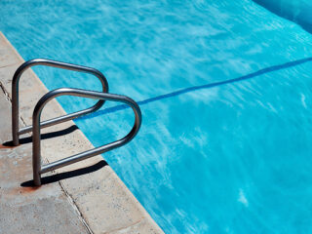What is the atmosphere of the scene?
Using the image as a reference, answer with just one word or a short phrase.

Tranquil